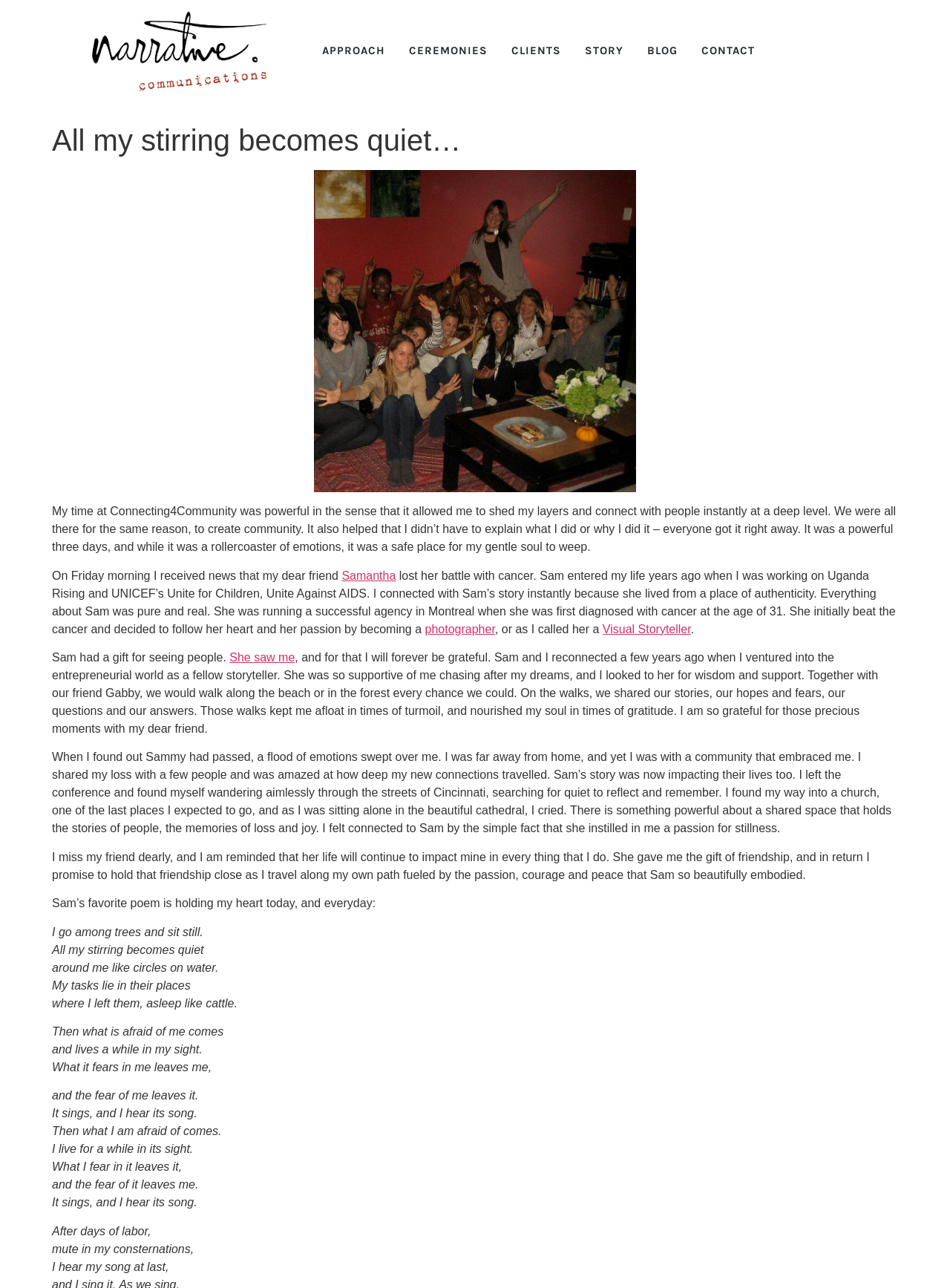Identify the bounding box coordinates of the specific part of the webpage to click to complete this instruction: "View the image".

[0.33, 0.132, 0.67, 0.382]